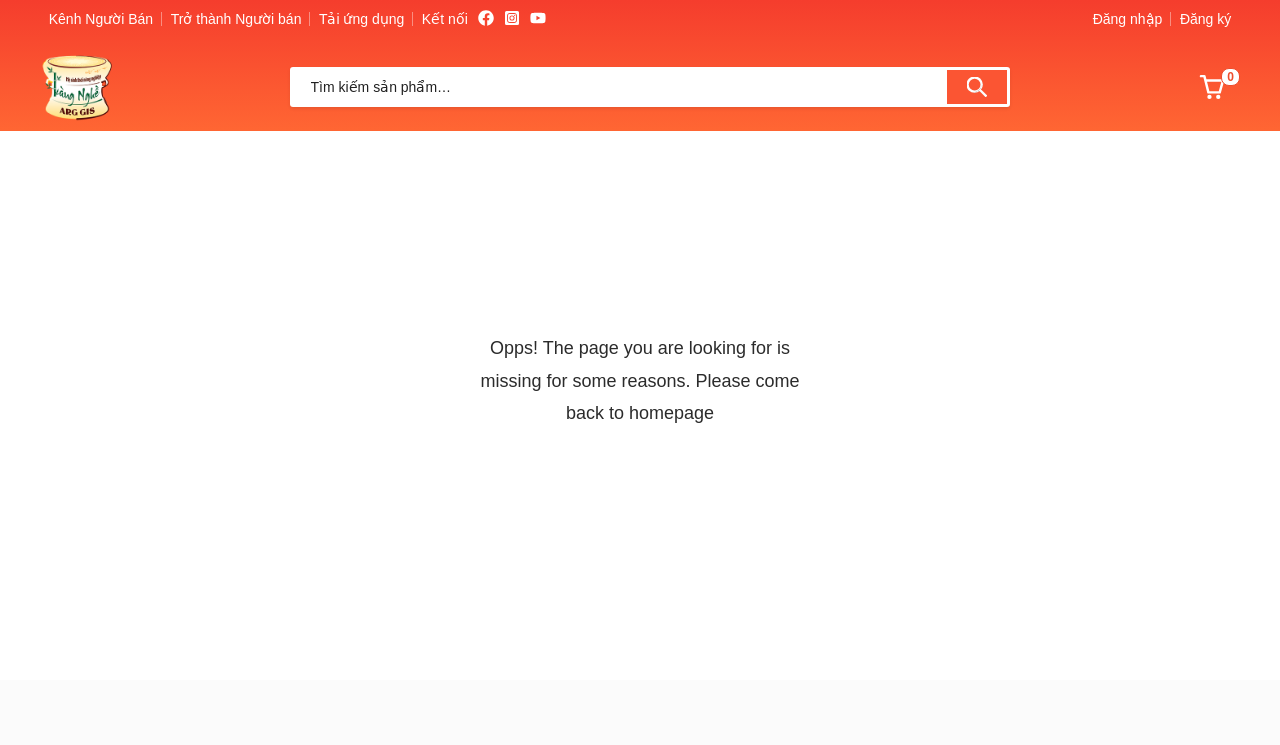What is the purpose of the search box?
From the image, provide a succinct answer in one word or a short phrase.

Search for products